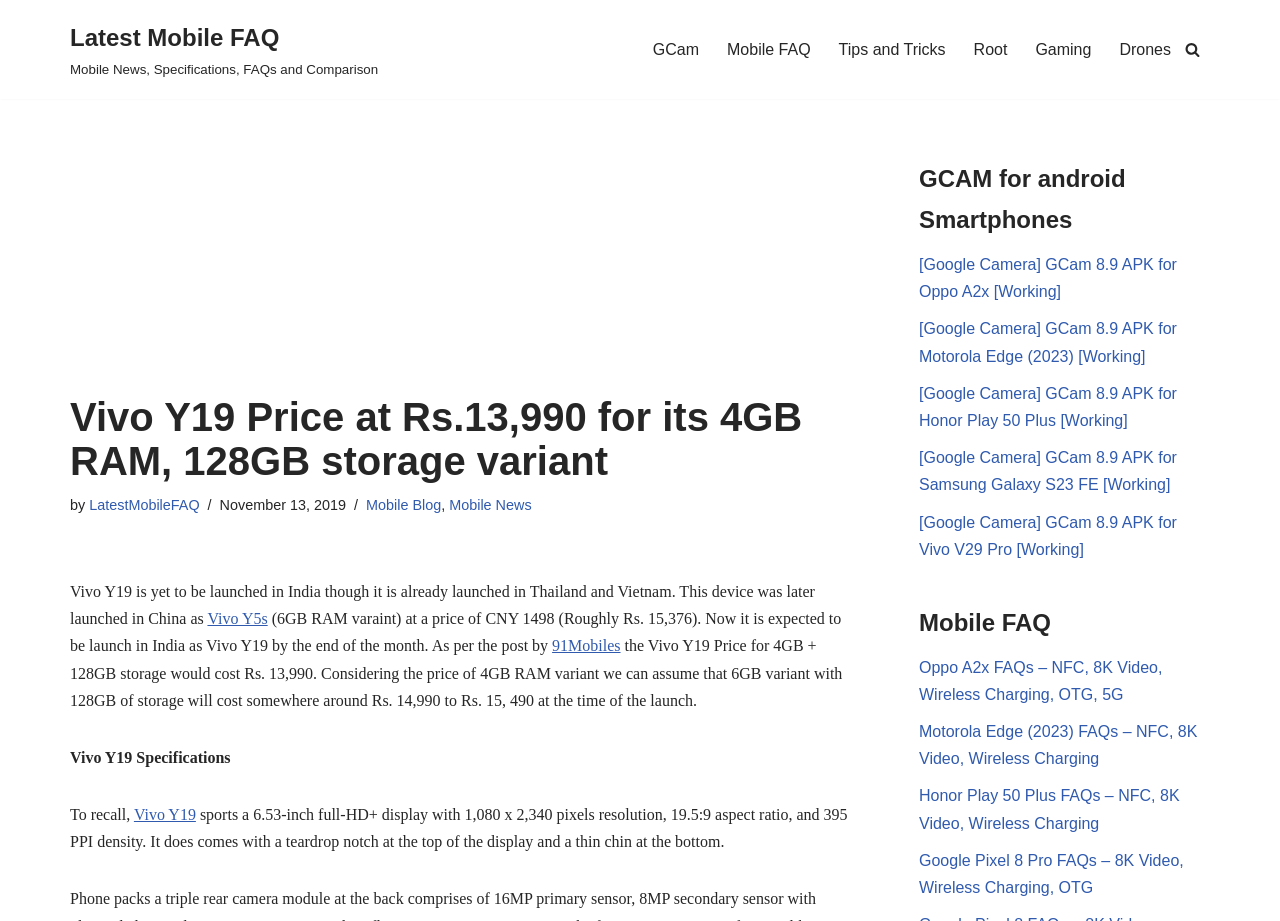Please determine the bounding box coordinates of the area that needs to be clicked to complete this task: 'Check the 'Latest Mobile FAQ Mobile News, Specifications, FAQs and Comparison' link'. The coordinates must be four float numbers between 0 and 1, formatted as [left, top, right, bottom].

[0.055, 0.02, 0.295, 0.088]